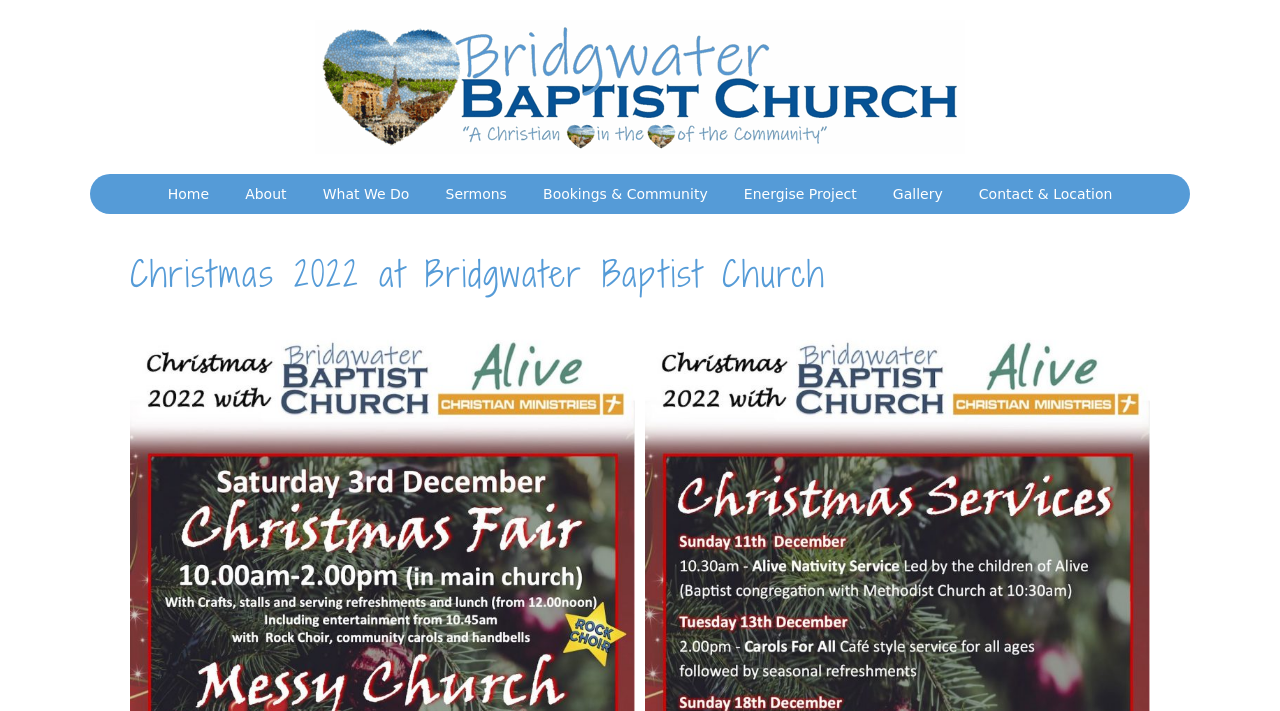Locate the bounding box coordinates of the clickable region to complete the following instruction: "visit contact and location page."

[0.751, 0.245, 0.883, 0.301]